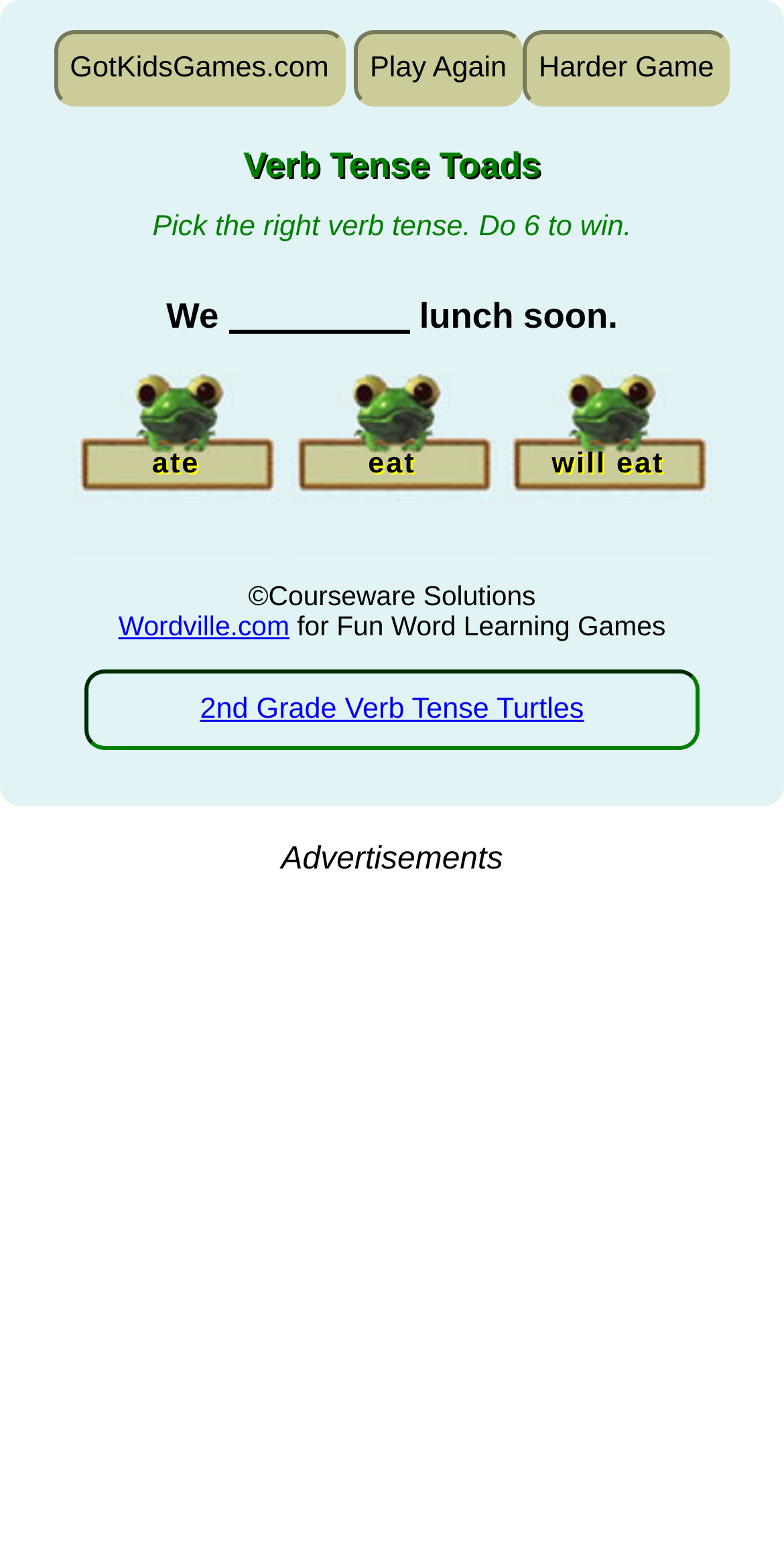Provide the bounding box coordinates of the HTML element this sentence describes: "NEWS & INFO". The bounding box coordinates consist of four float numbers between 0 and 1, i.e., [left, top, right, bottom].

None